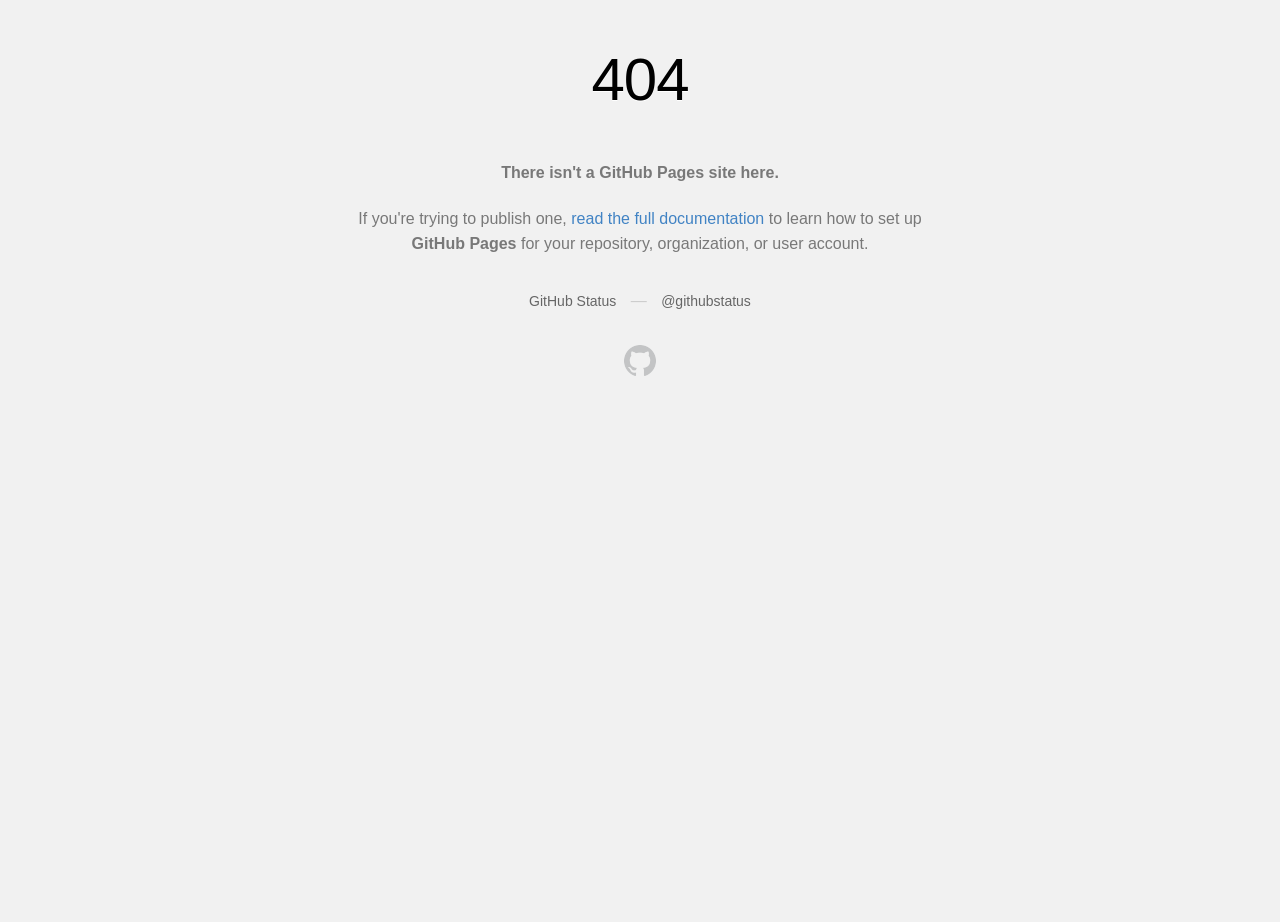Please use the details from the image to answer the following question comprehensively:
What is the purpose of GitHub Pages?

The purpose of GitHub Pages is mentioned on the page as 'for your repository, organization, or user account', which suggests that it is a platform for hosting websites related to these entities.